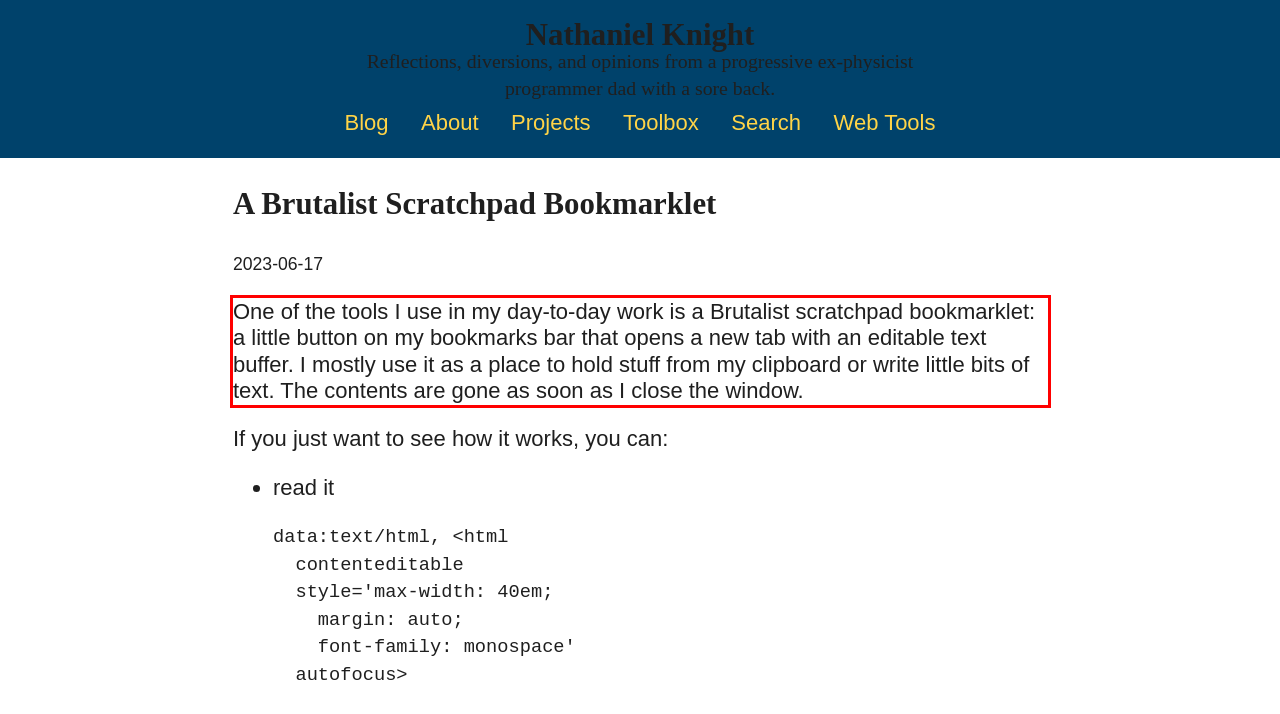Please use OCR to extract the text content from the red bounding box in the provided webpage screenshot.

One of the tools I use in my day-to-day work is a Brutalist scratchpad bookmarklet: a little button on my bookmarks bar that opens a new tab with an editable text buffer. I mostly use it as a place to hold stuff from my clipboard or write little bits of text. The contents are gone as soon as I close the window.